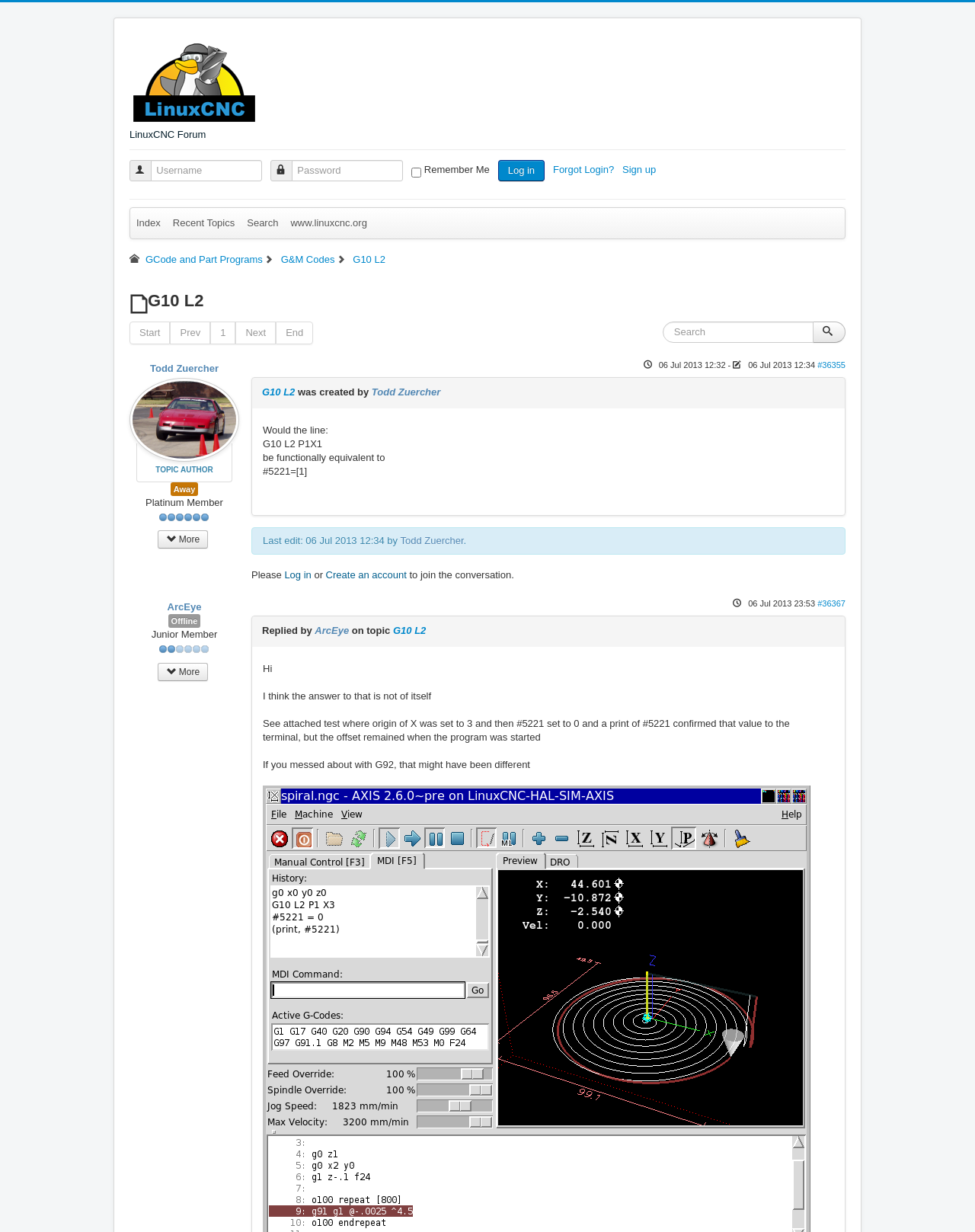Identify the bounding box coordinates for the UI element that matches this description: "GCode and Part Programs".

[0.149, 0.206, 0.269, 0.215]